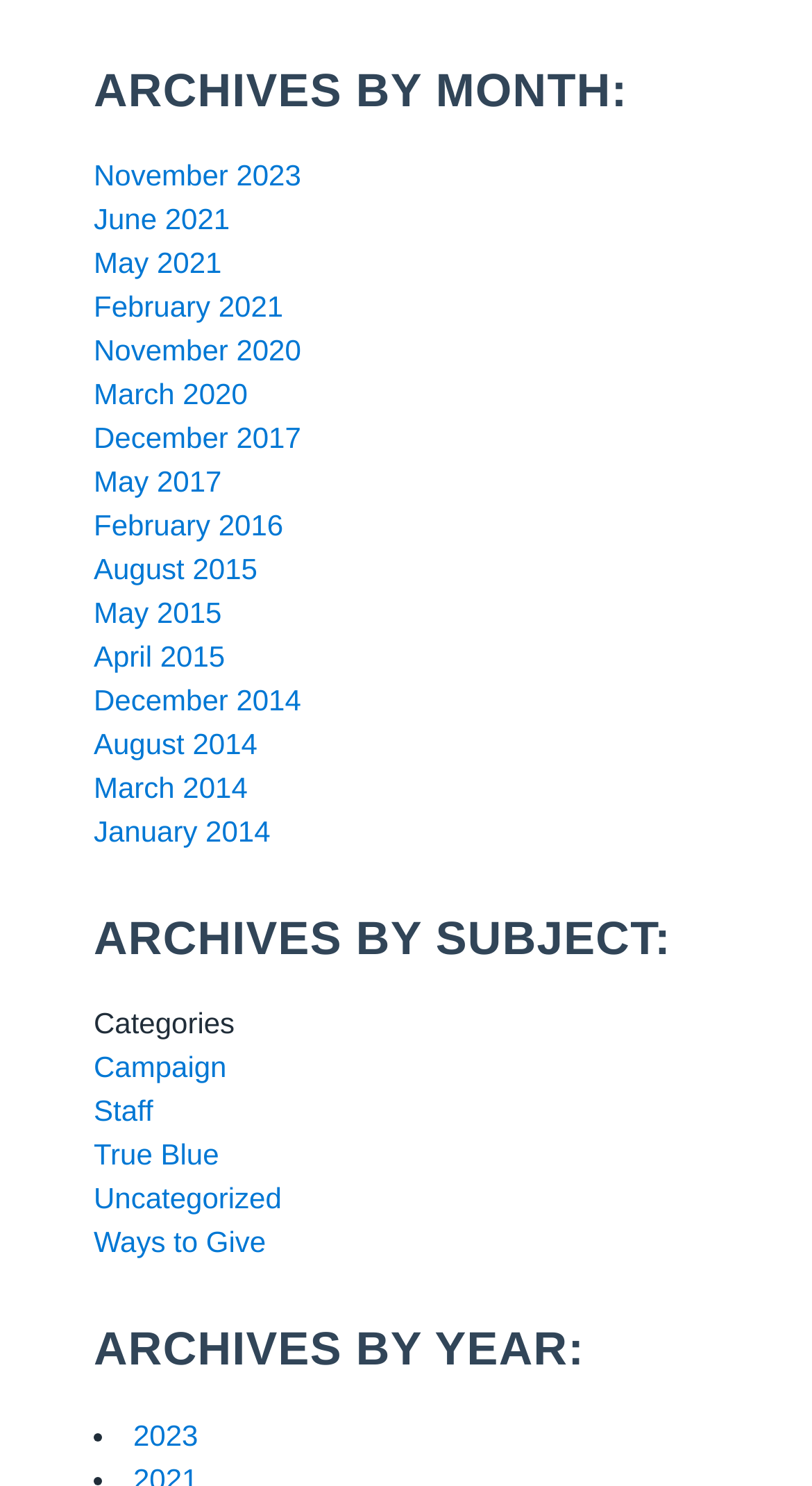Give a one-word or one-phrase response to the question: 
What is the earliest year listed in the archives?

2014